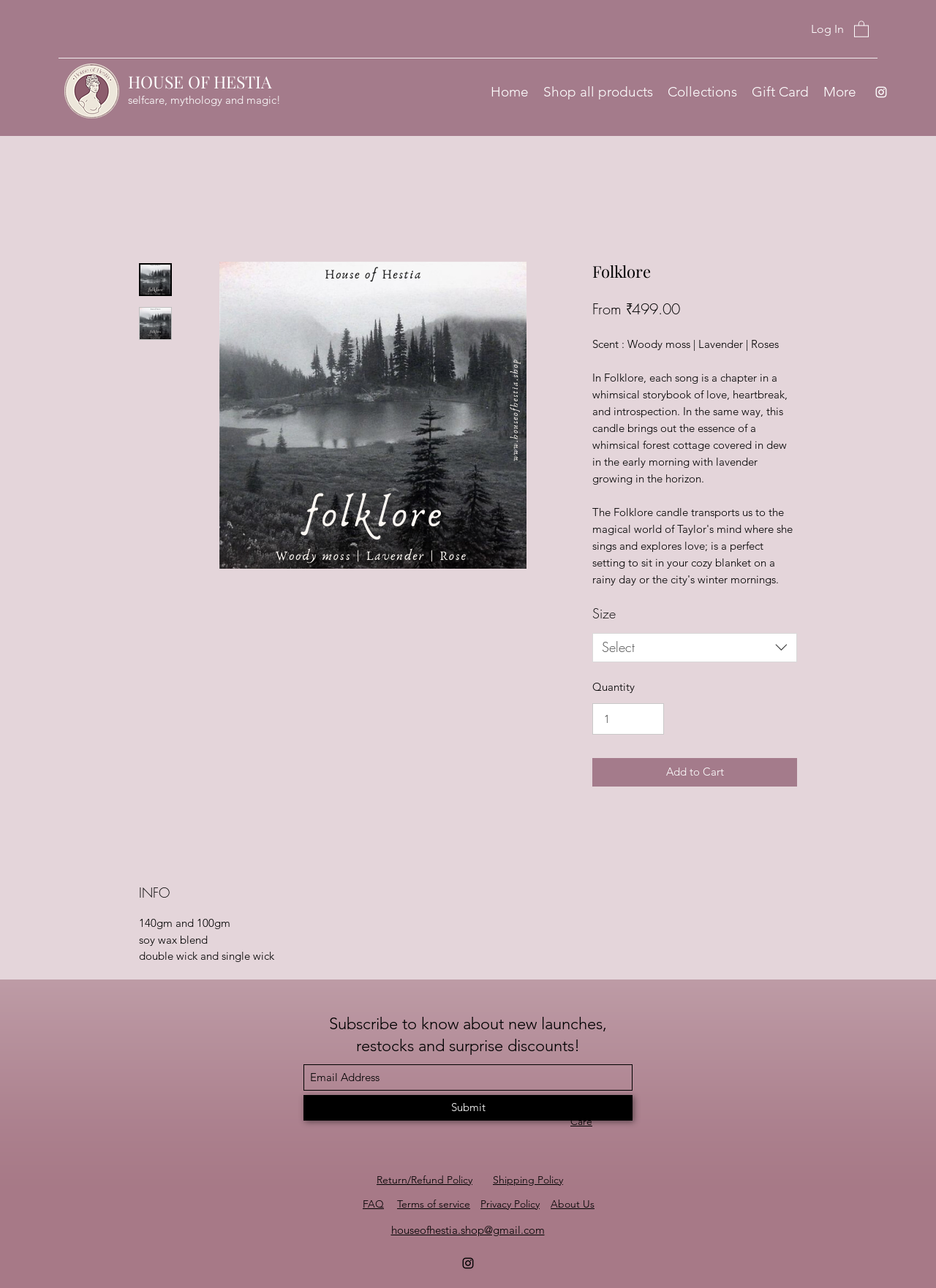What are the links at the bottom of the page?
Answer the question with a thorough and detailed explanation.

The links at the bottom of the page can be found in the heading elements with the texts 'Candle Care', 'Return/Refund Policy', 'Shipping Policy', 'FAQ', 'Terms of service', 'Privacy Policy', and 'About Us' which are located inside the main element with the bounding box coordinates [0.0, 0.106, 1.0, 0.76]. These links likely provide additional information about the website's policies and services.